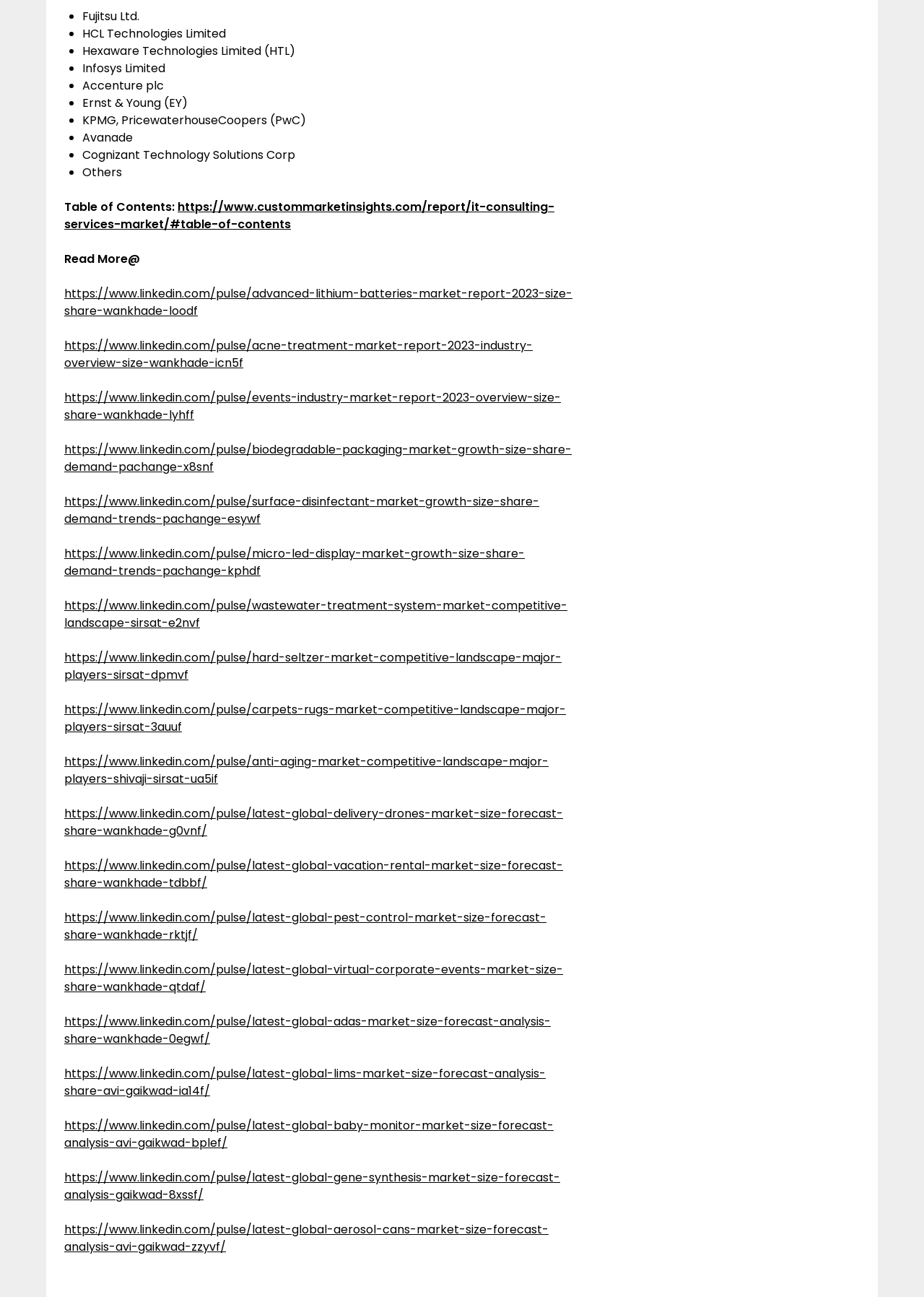What is the purpose of the webpage?
Based on the image, answer the question in a detailed manner.

The purpose of the webpage appears to be related to an IT consulting services market report, as indicated by the list of companies and links to related market reports on the webpage.